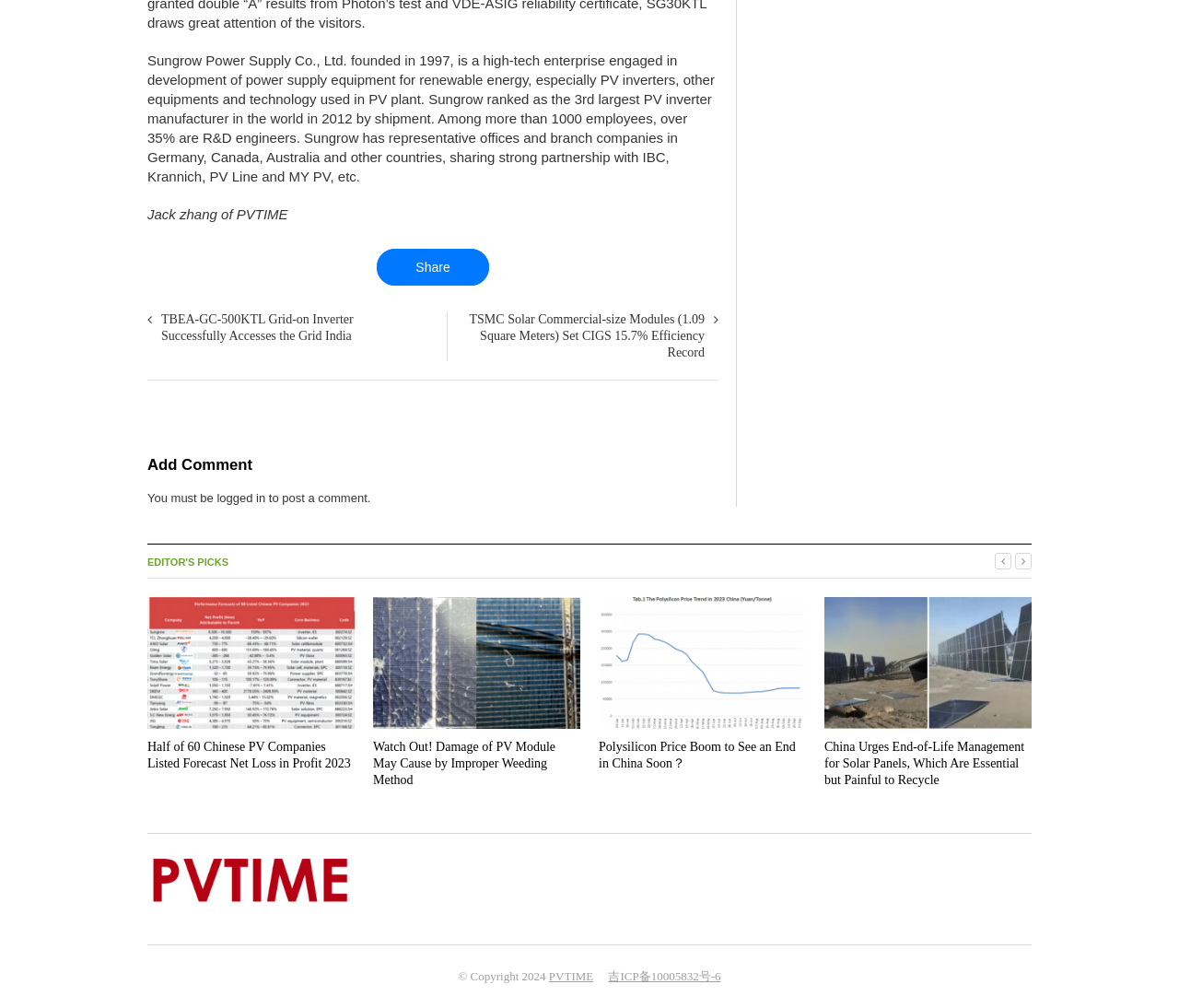Determine the bounding box coordinates for the element that should be clicked to follow this instruction: "Read about Sungrow Power Supply Co., Ltd.". The coordinates should be given as four float numbers between 0 and 1, in the format [left, top, right, bottom].

[0.125, 0.052, 0.606, 0.183]